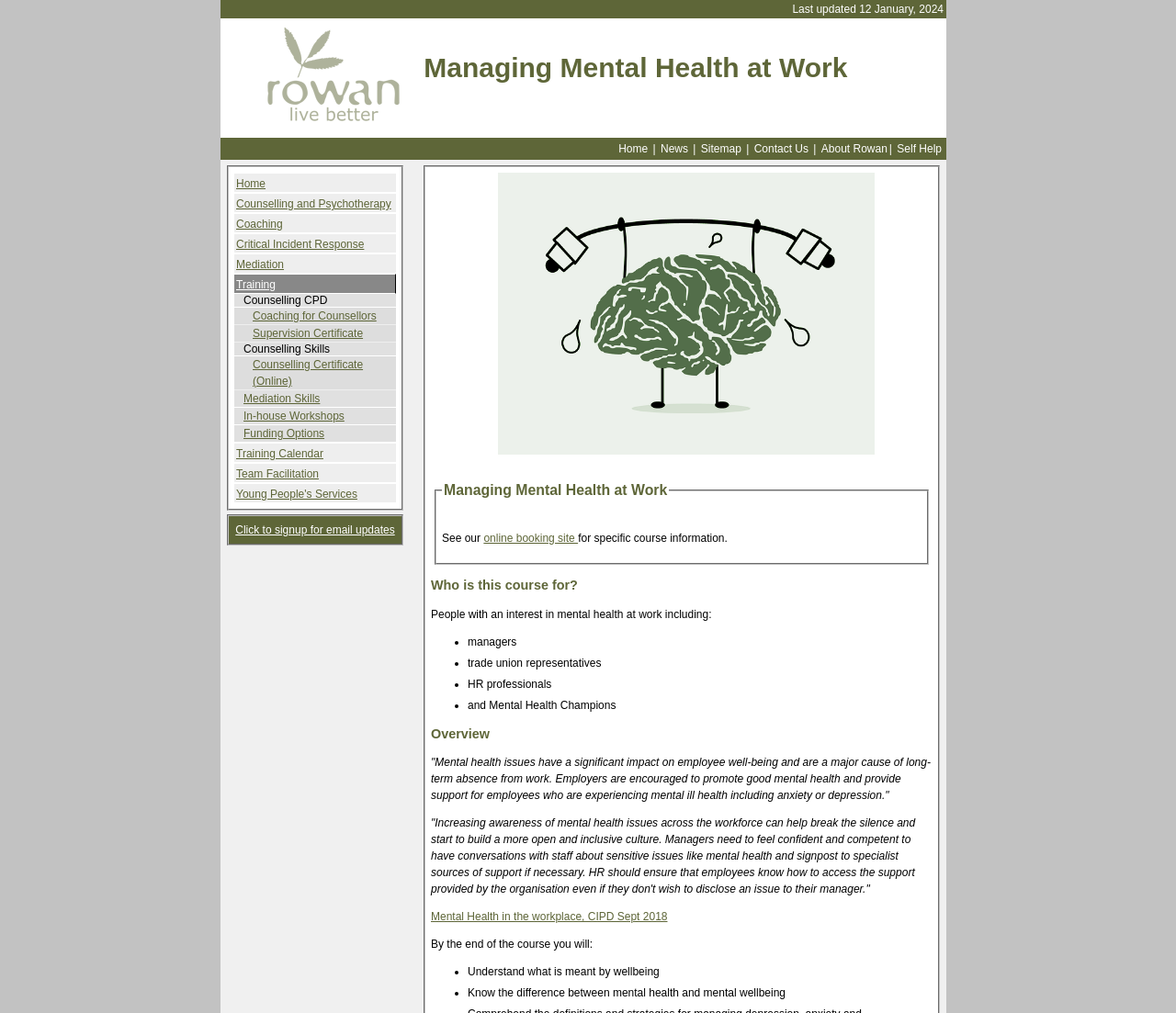Determine the bounding box of the UI element mentioned here: "Self Help". The coordinates must be in the format [left, top, right, bottom] with values ranging from 0 to 1.

[0.761, 0.139, 0.802, 0.155]